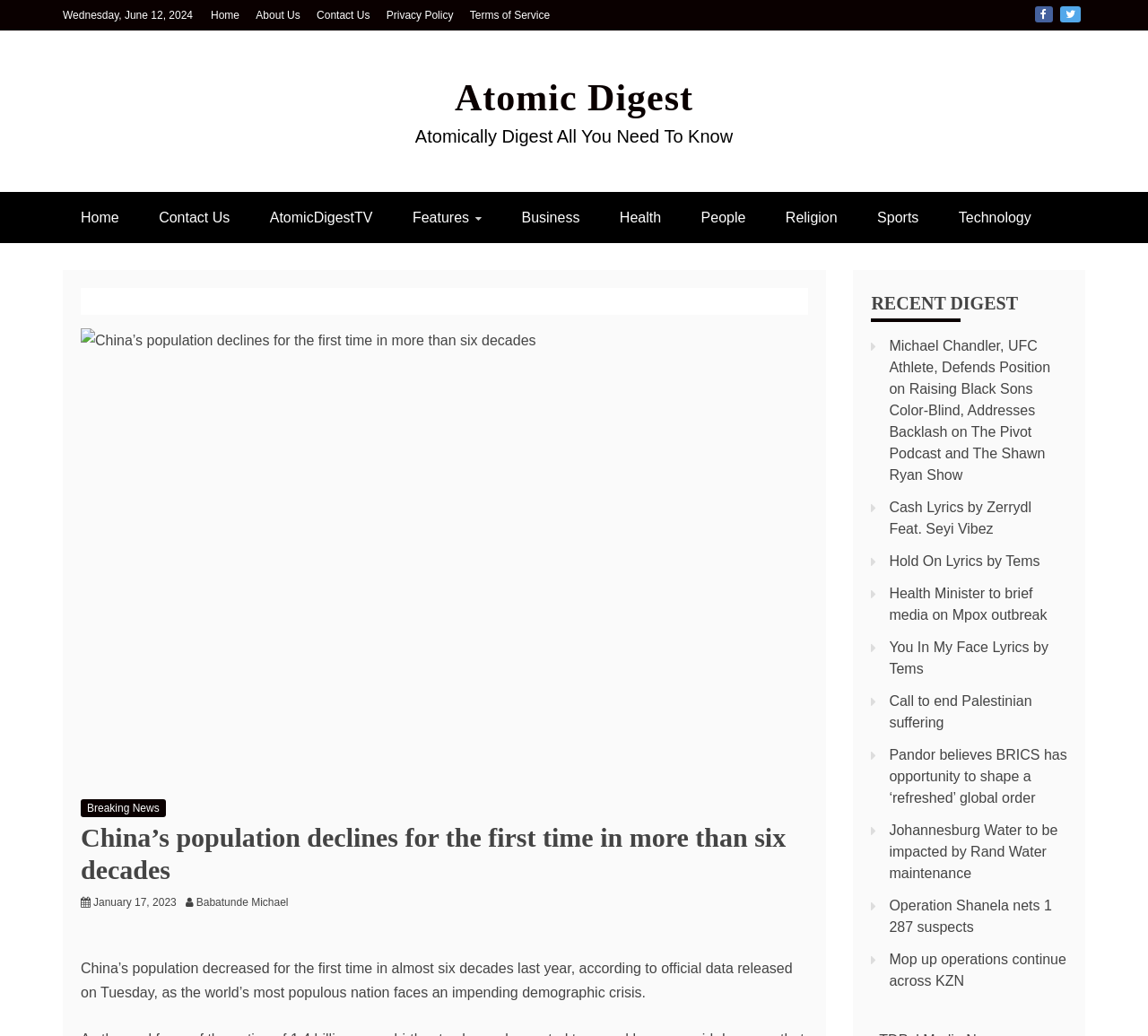Find the bounding box coordinates of the element's region that should be clicked in order to follow the given instruction: "Go to the 'About' page". The coordinates should consist of four float numbers between 0 and 1, i.e., [left, top, right, bottom].

None